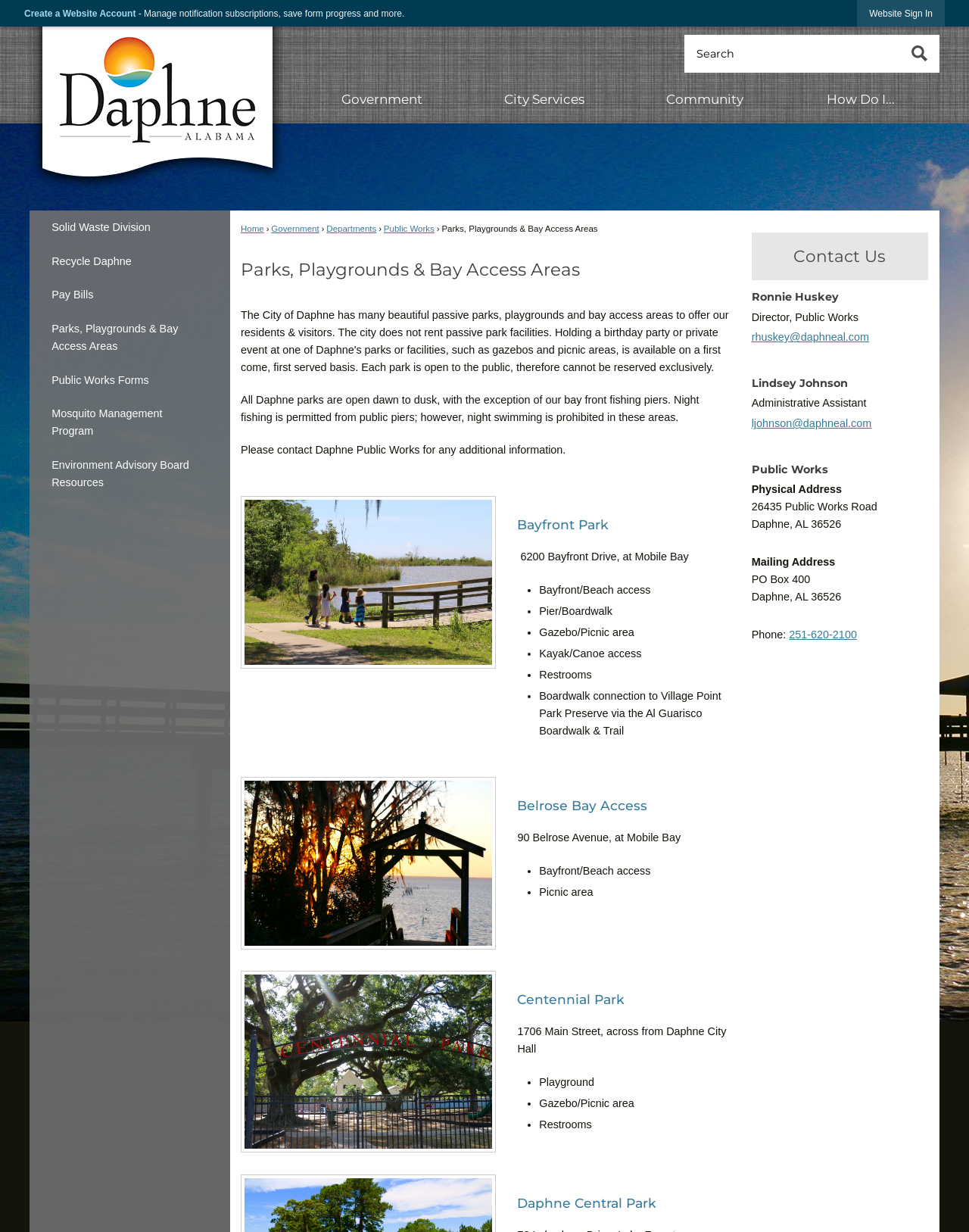How many parks are listed on this webpage?
Based on the screenshot, respond with a single word or phrase.

4